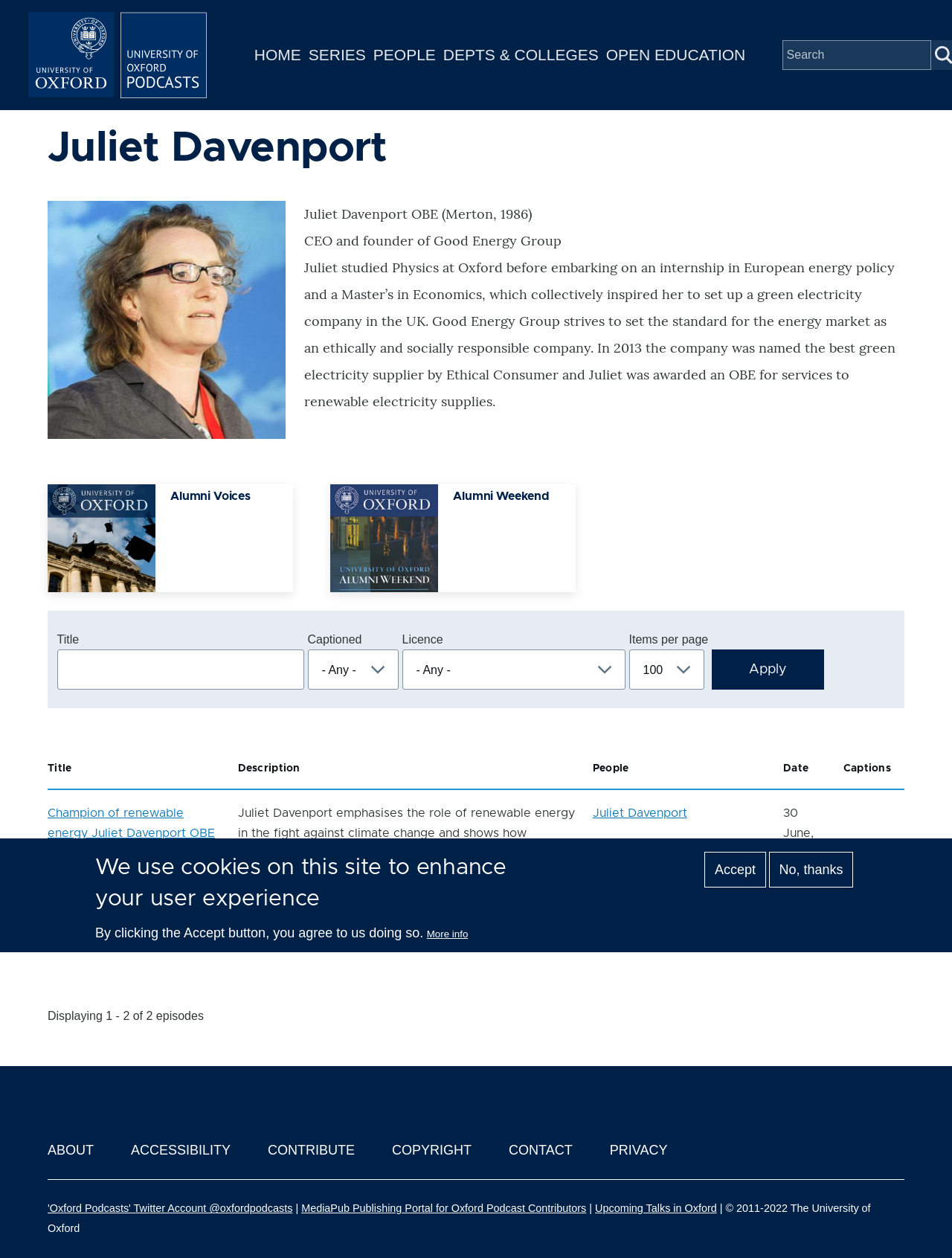Locate the bounding box coordinates of the clickable part needed for the task: "Search for a title".

[0.06, 0.516, 0.319, 0.548]